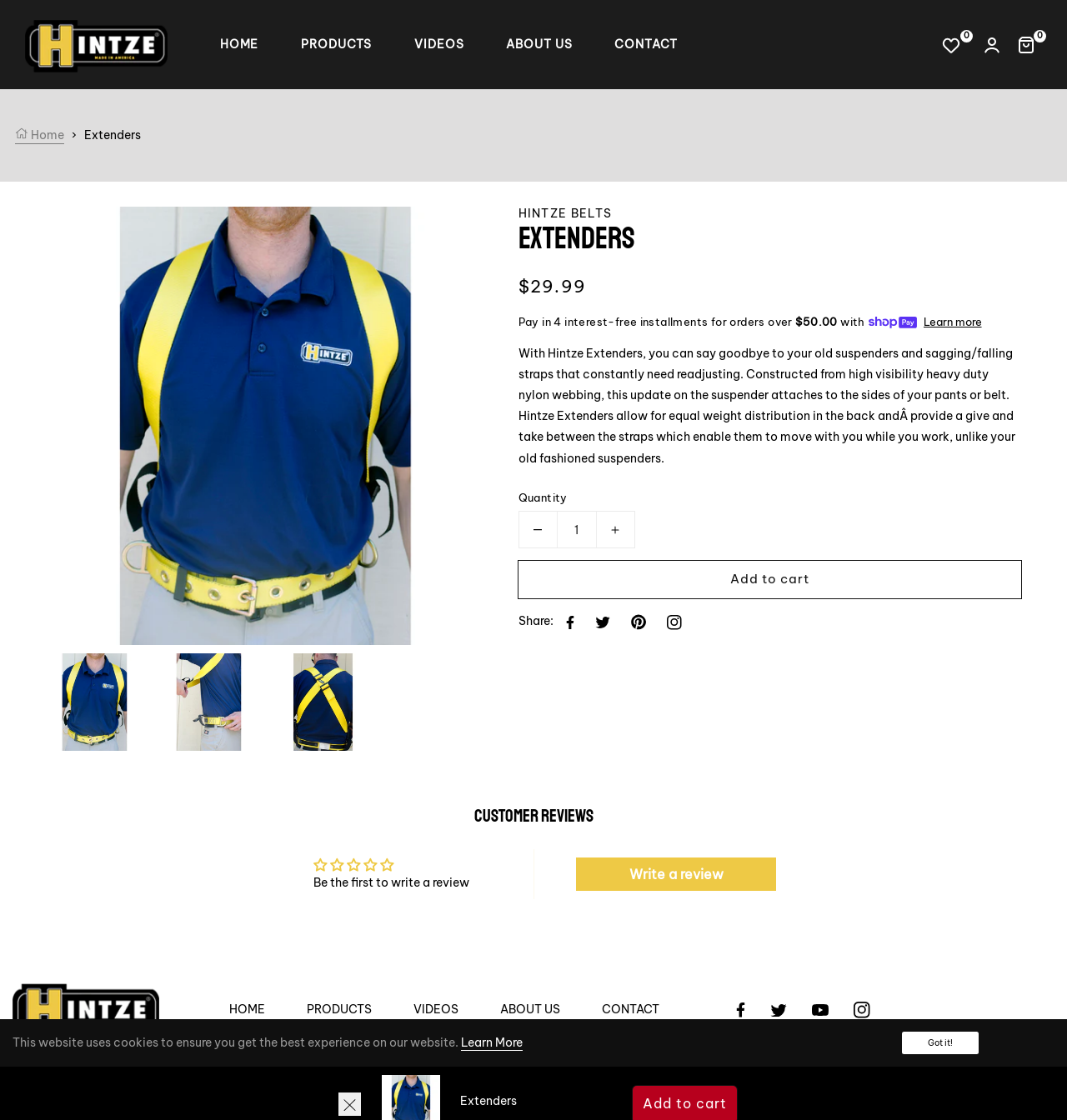What is the name of the product on this page?
Ensure your answer is thorough and detailed.

The name of the product on this page is 'Extenders', which can be found in the heading element with the text 'Extenders' and also in the description list detail with the text 'Regular price $29.99'.